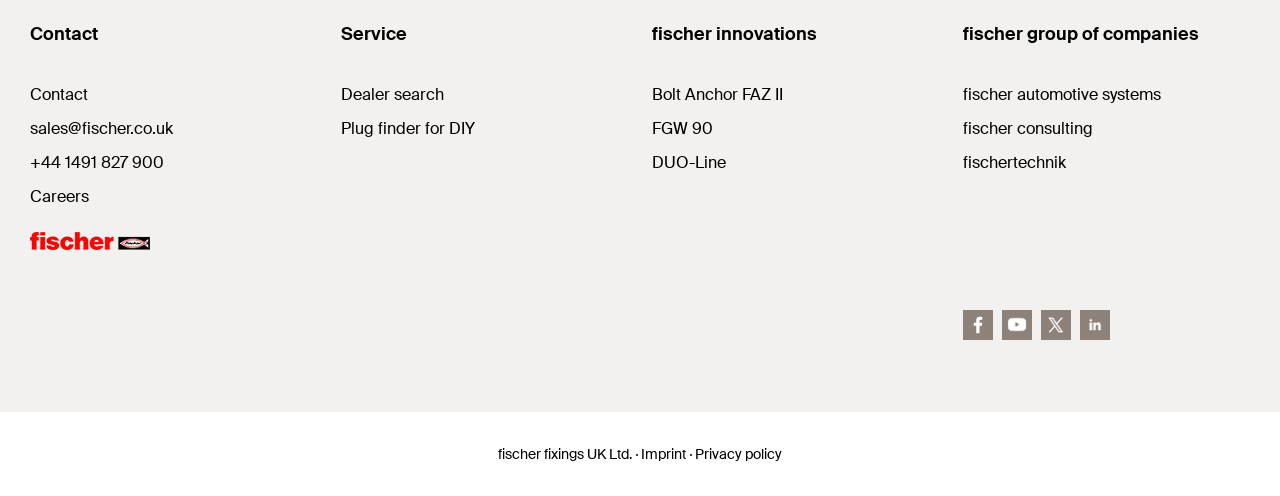Observe the image and answer the following question in detail: What is the phone number for contact?

I found the phone number for contact by looking at the link element with the bounding box coordinates [0.023, 0.306, 0.128, 0.349]. The text content of this element is '+44 1491 827 900'.